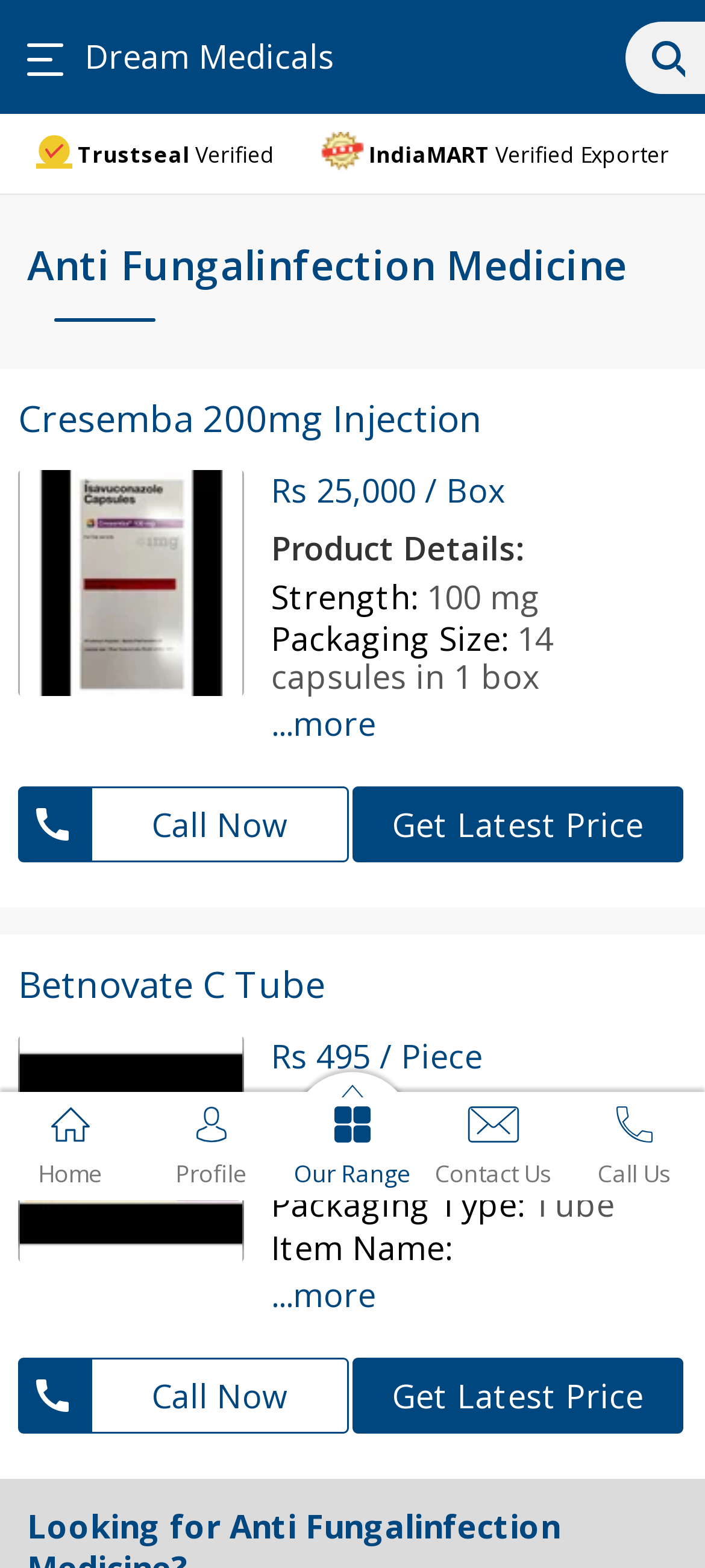Identify the bounding box coordinates of the section to be clicked to complete the task described by the following instruction: "Contact 'Dream Medicals'". The coordinates should be four float numbers between 0 and 1, formatted as [left, top, right, bottom].

[0.6, 0.696, 0.8, 0.758]